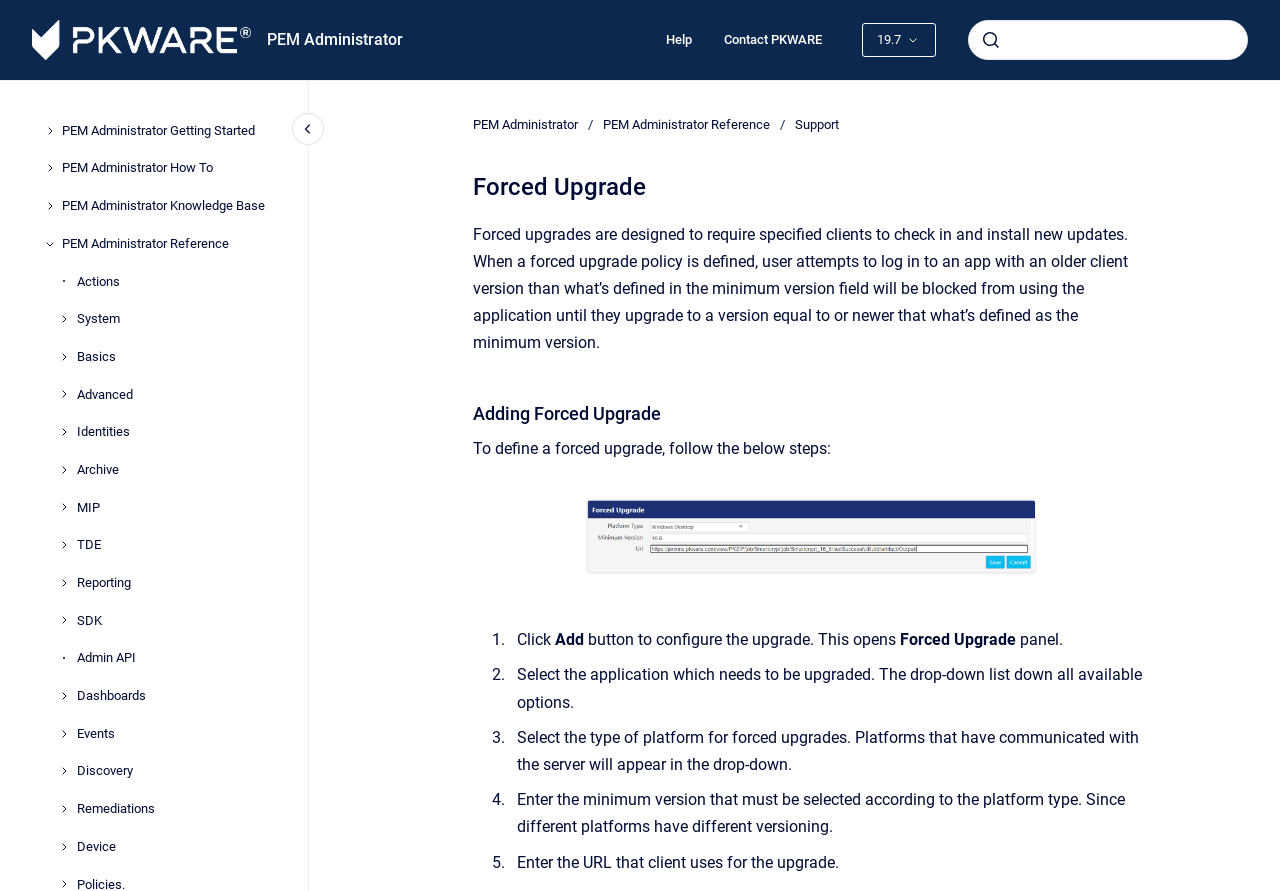Please identify the bounding box coordinates of the element I need to click to follow this instruction: "Close navigation".

[0.228, 0.127, 0.253, 0.163]